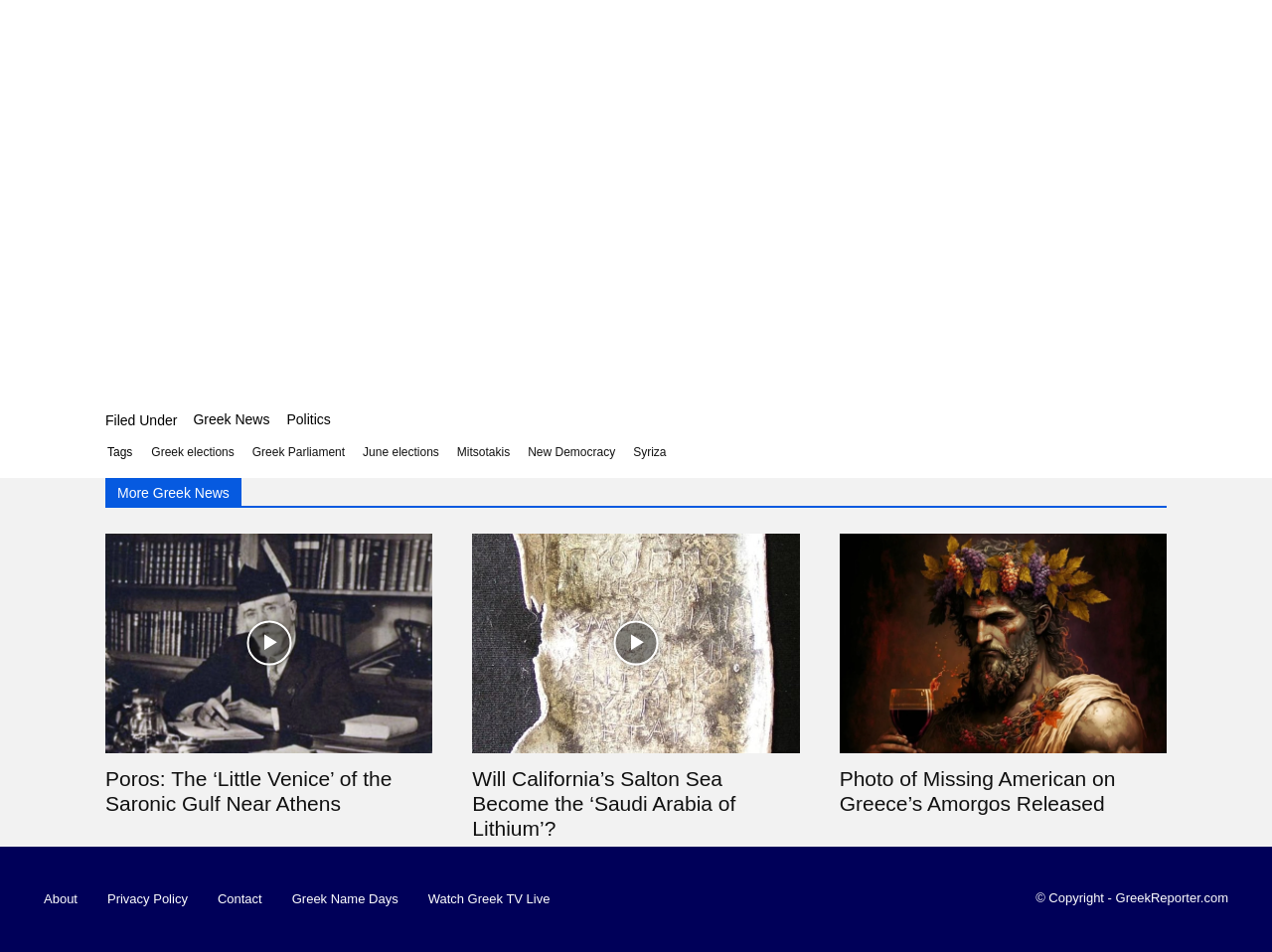Pinpoint the bounding box coordinates of the clickable element to carry out the following instruction: "Click on the 'TheGunZone' link."

None